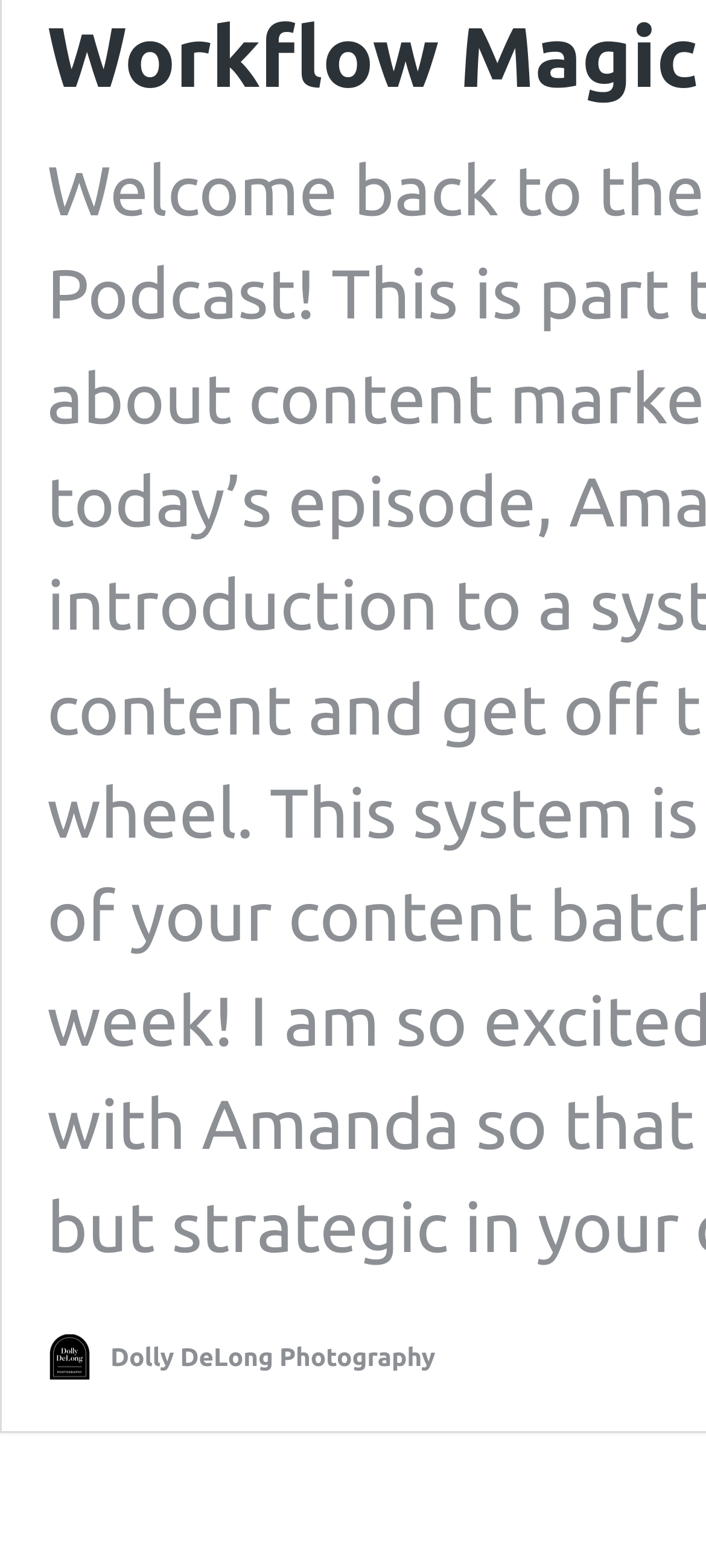Based on the element description, predict the bounding box coordinates (top-left x, top-left y, bottom-right x, bottom-right y) for the UI element in the screenshot: Dolly DeLong Photography

[0.067, 0.851, 0.617, 0.88]